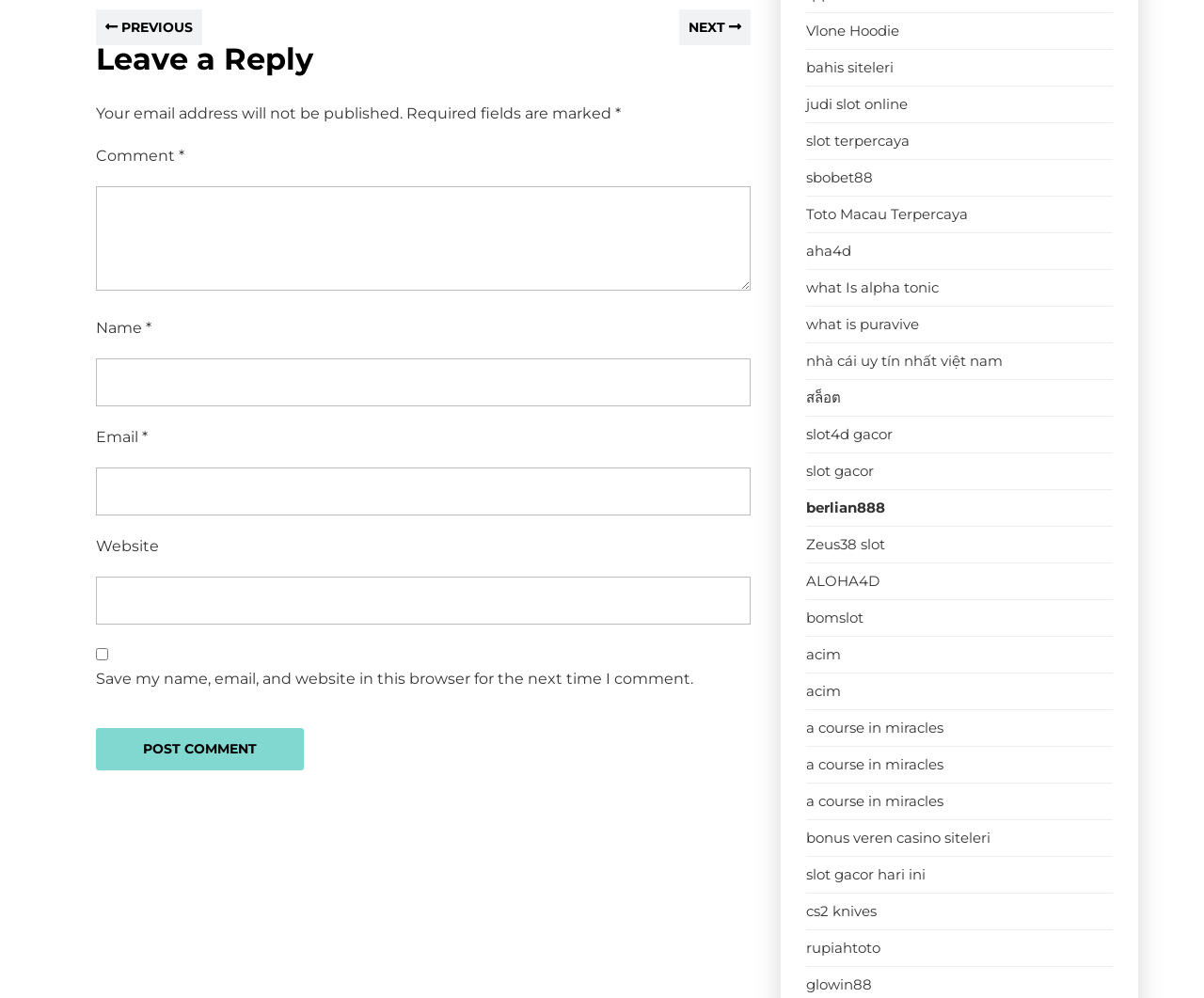Determine the bounding box coordinates for the region that must be clicked to execute the following instruction: "Explore Margarita Zelenaia's compositions".

None